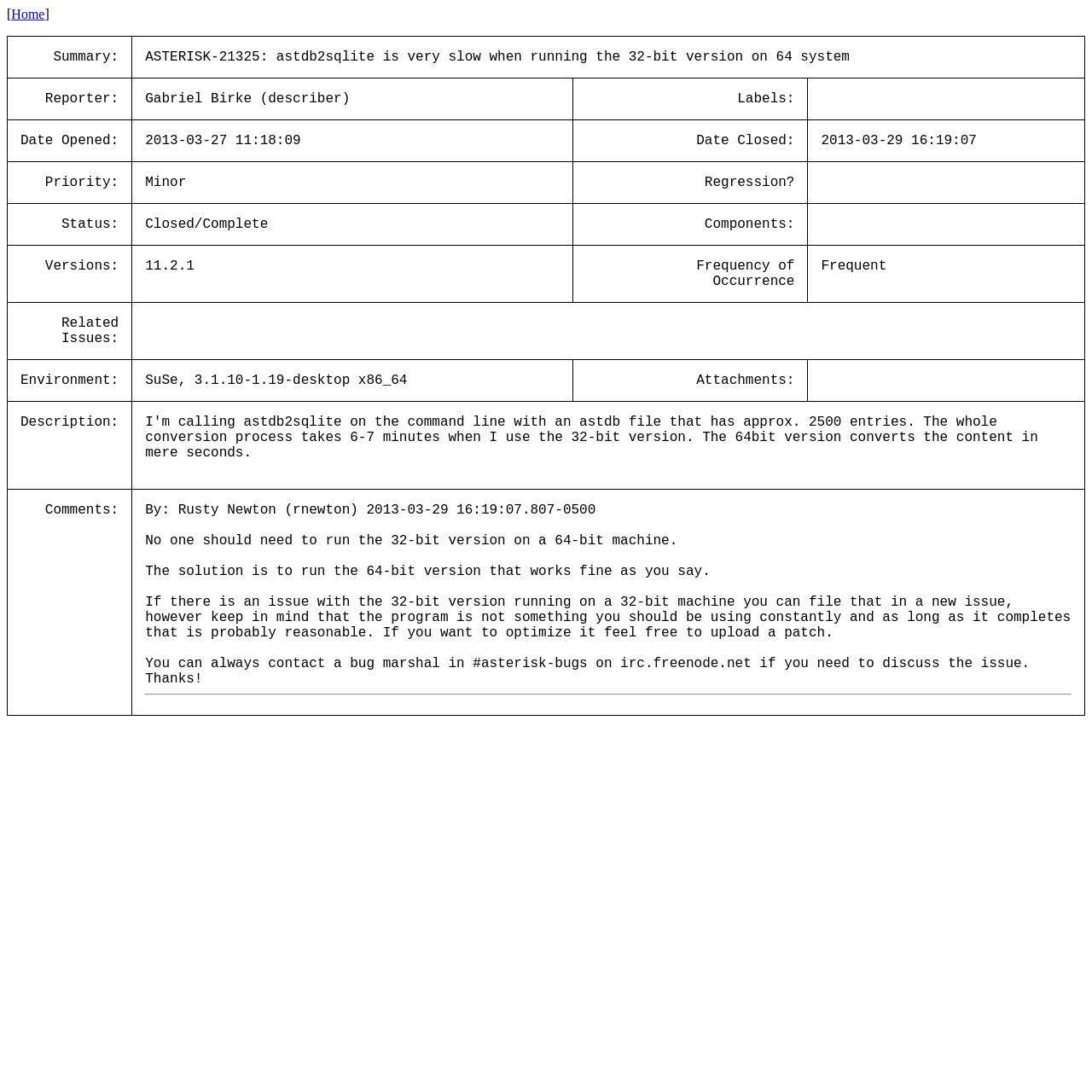What is the environment in which this issue occurs?
Please answer the question as detailed as possible based on the image.

I found the answer by examining the table on the webpage, specifically the row with the label 'Environment:' and the corresponding value 'SuSe, 3.1.10-1.19-desktop x86_64'.